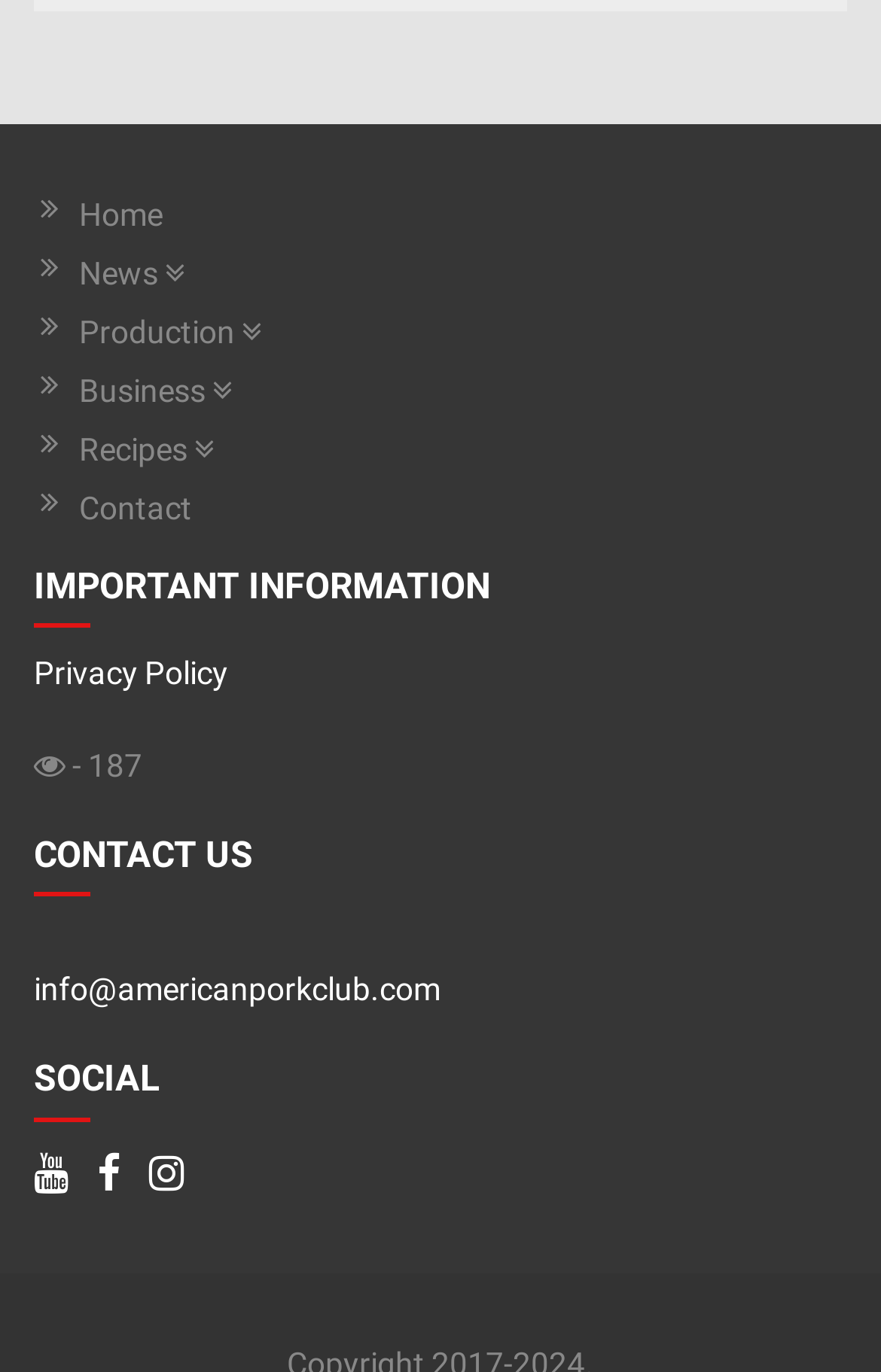Provide the bounding box coordinates of the HTML element described by the text: "Privacy Policy".

[0.038, 0.477, 0.259, 0.504]